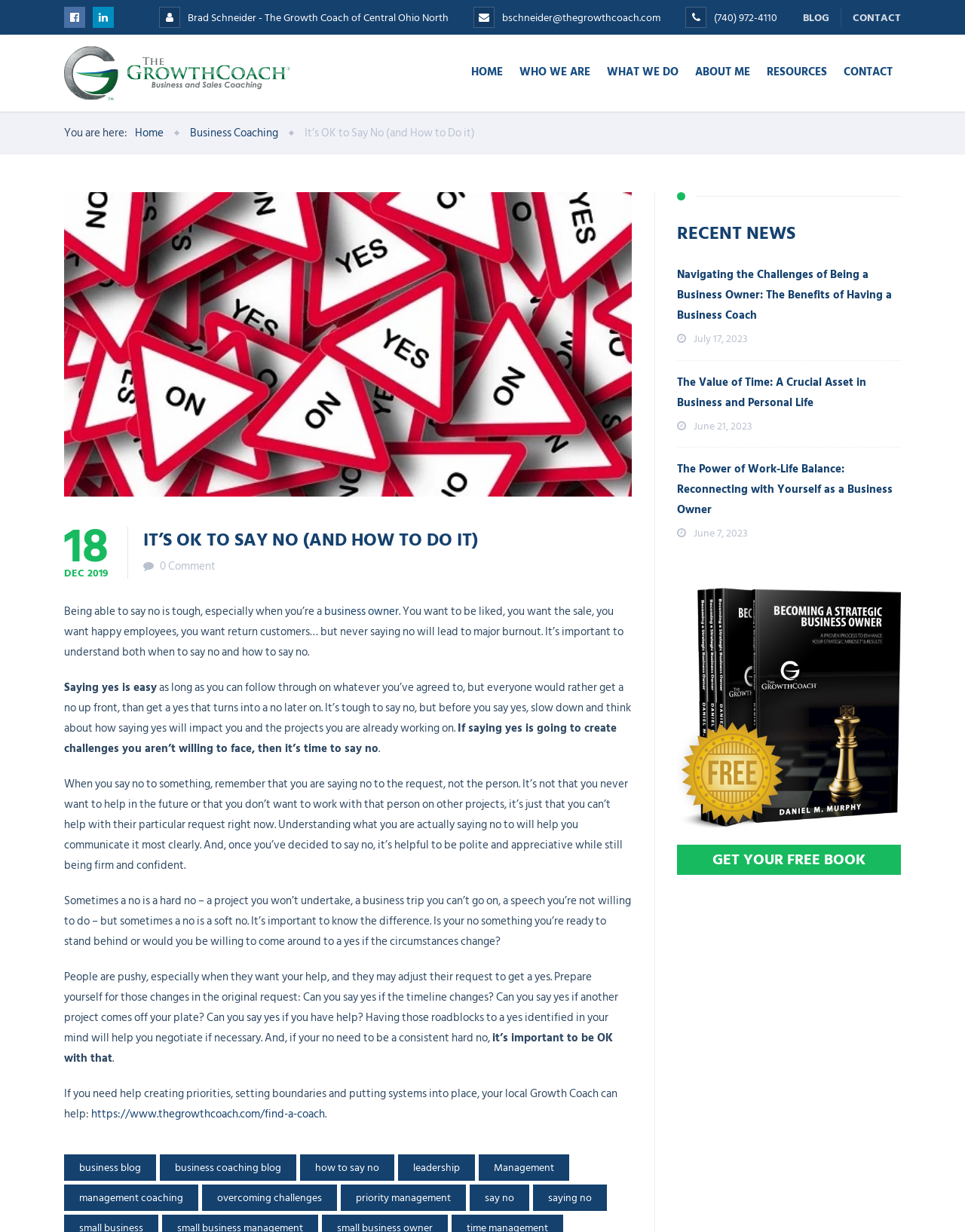Specify the bounding box coordinates of the element's region that should be clicked to achieve the following instruction: "Learn more about 'WHO WE ARE'". The bounding box coordinates consist of four float numbers between 0 and 1, in the format [left, top, right, bottom].

[0.53, 0.045, 0.62, 0.071]